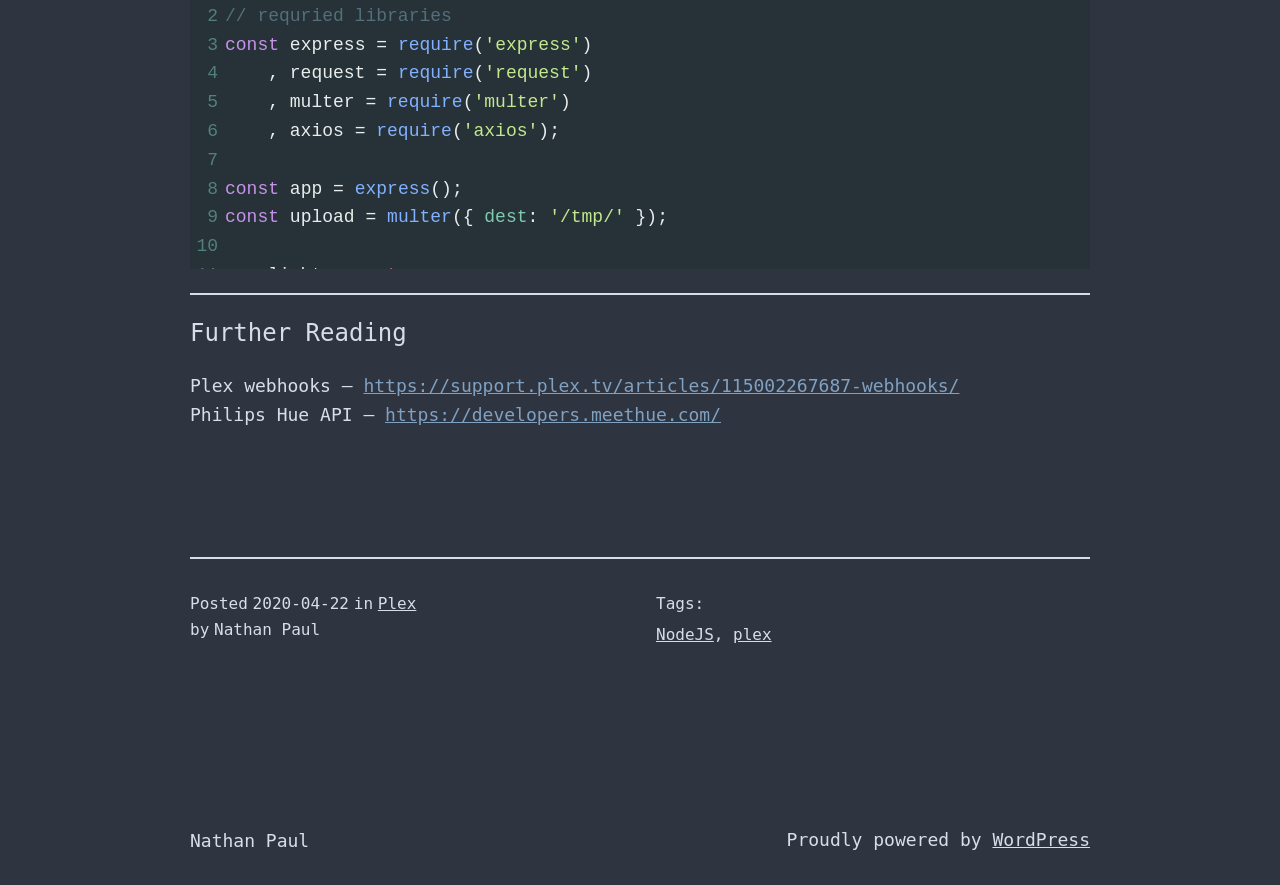What is the name of the variable assigned the value 'true'?
Please ensure your answer is as detailed and informative as possible.

The variable 'lightson' is assigned the value 'true' as indicated by the line 'var lightson = true;' in the code.